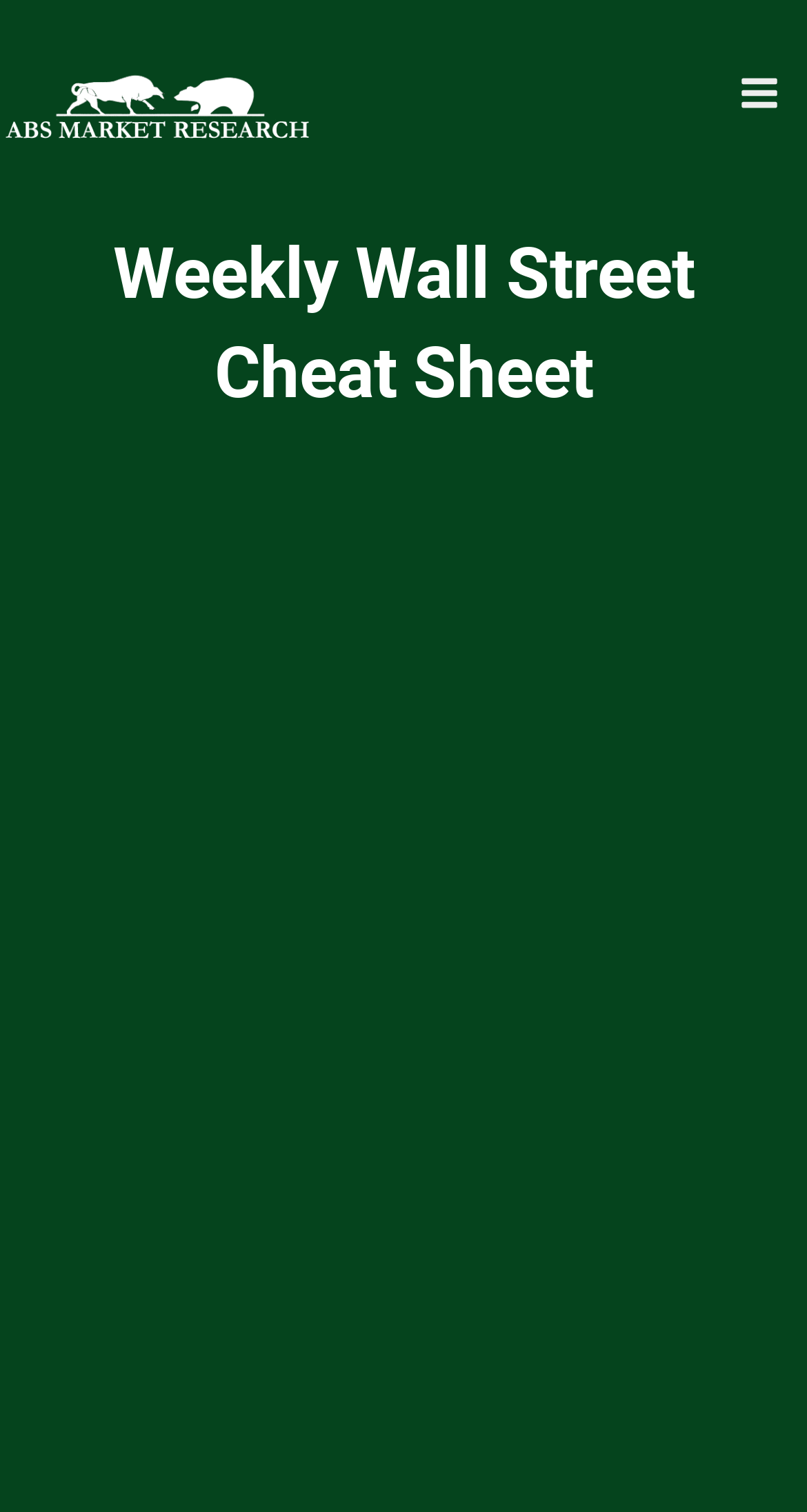Explain the features and main sections of the webpage comprehensively.

The webpage is titled "Wall Street Cheat Sheet | AlphaBetaStock.com" and appears to be a professional market research platform for conservative investors and financial advisors. At the top left corner, there is a link to "AlphaBetaStock.com" accompanied by an image with the same name. 

On the top right corner, there is a button labeled "Main Menu" which, when expanded, reveals a menu with a heading "Weekly Wall Street Cheat Sheet". Below this heading, there is a static text "+ Bonus Dividend Stock Picks". 

Further down, there is a form with two input fields: "First Name" and "Your email", each accompanied by a static text label. The form also includes a button labeled "[Get Your Free Cheat Sheet]" at the bottom. The overall layout suggests that the webpage is focused on providing market research and insights, with a call-to-action to encourage visitors to sign up for a free cheat sheet.